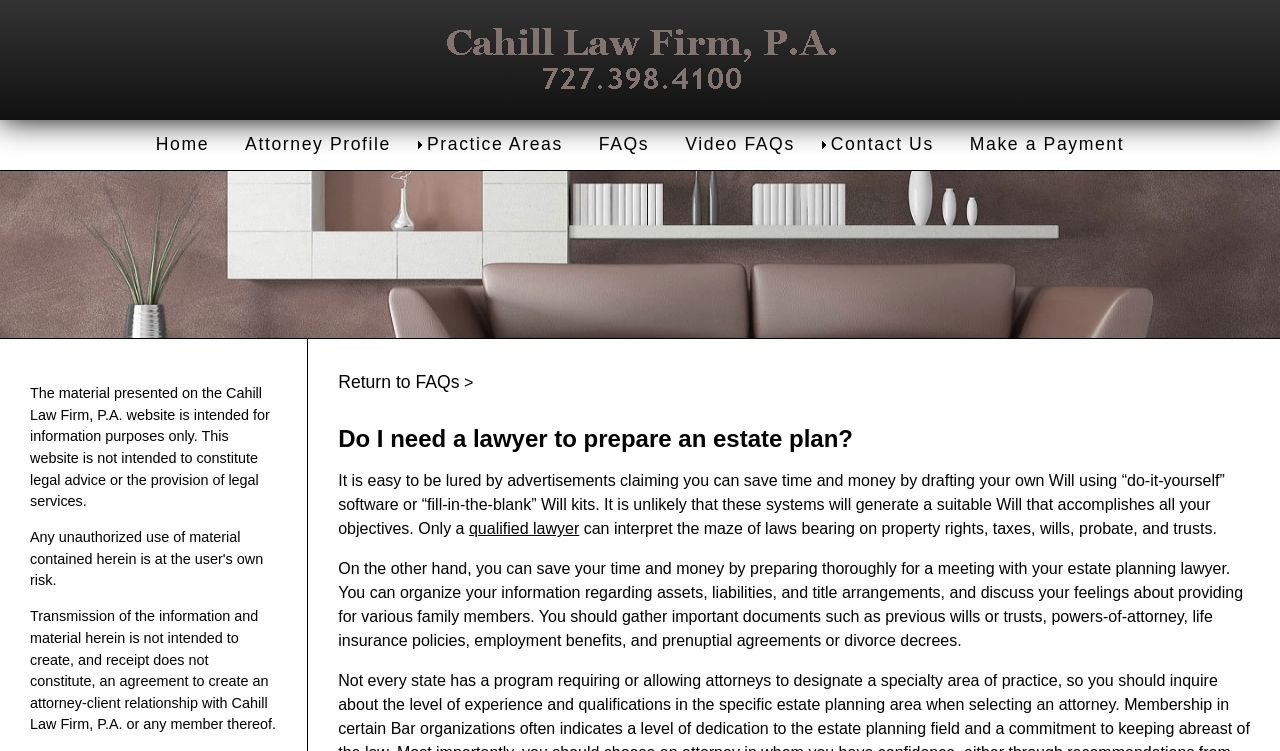Using the element description Practice Areas, predict the bounding box coordinates for the UI element. Provide the coordinates in (top-left x, top-left y, bottom-right x, bottom-right y) format with values ranging from 0 to 1.

[0.32, 0.16, 0.454, 0.226]